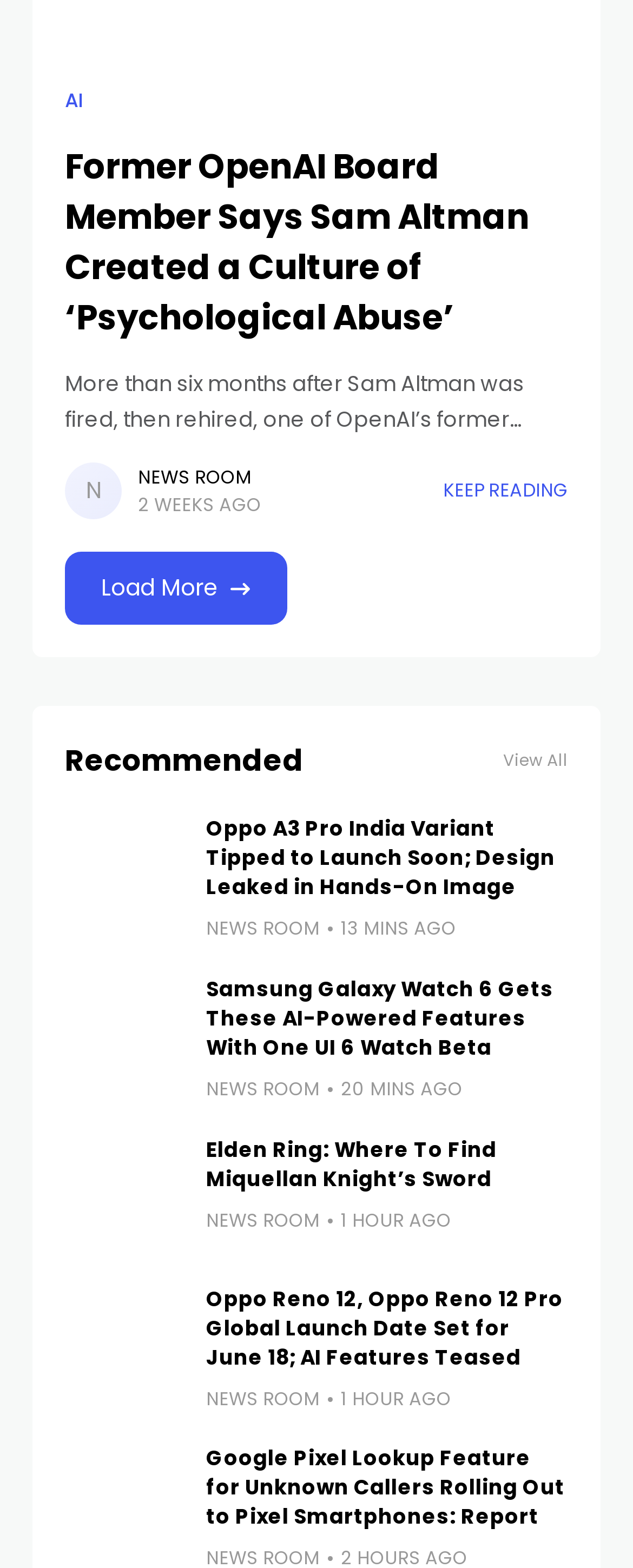Please examine the image and provide a detailed answer to the question: What is the category of the articles on this webpage?

The articles on this webpage are categorized as news articles, as they are about current events and topics. The category is indicated by the link 'NEWS ROOM' located above each article.